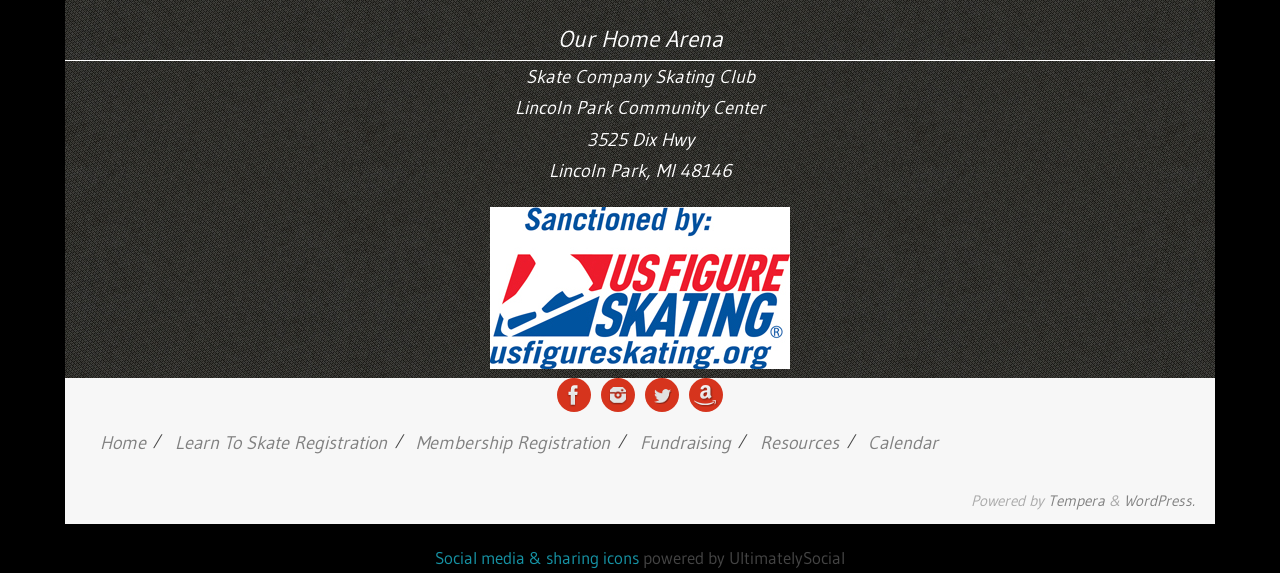Given the following UI element description: "Social media & sharing icons", find the bounding box coordinates in the webpage screenshot.

[0.34, 0.955, 0.502, 0.991]